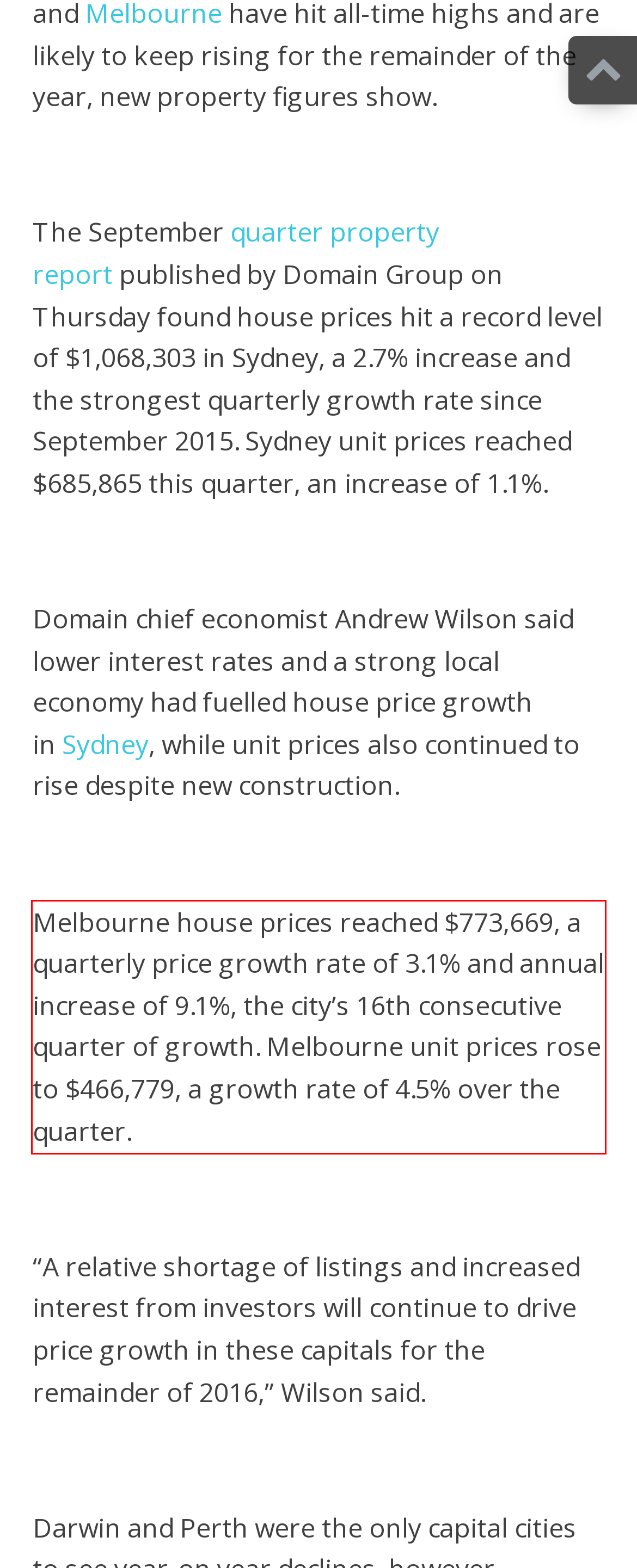Using the provided webpage screenshot, identify and read the text within the red rectangle bounding box.

Melbourne house prices reached $773,669, a quarterly price growth rate of 3.1% and annual increase of 9.1%, the city’s 16th consecutive quarter of growth. Melbourne unit prices rose to $466,779, a growth rate of 4.5% over the quarter.